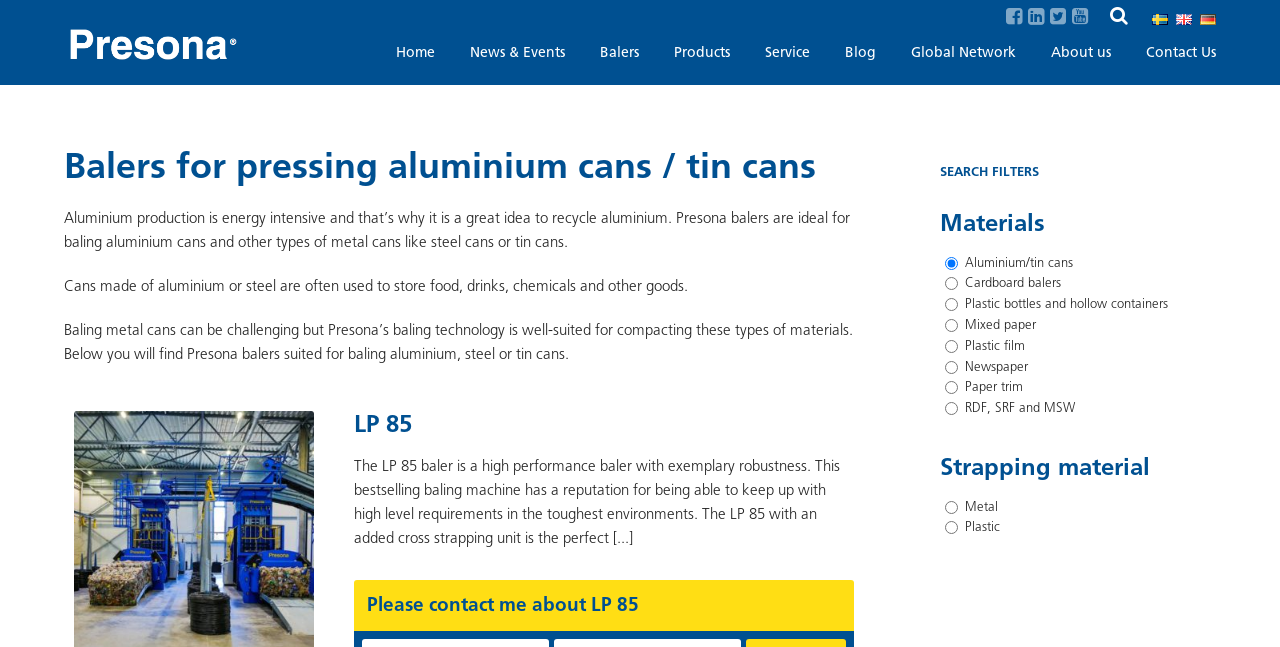Using the information shown in the image, answer the question with as much detail as possible: How many types of balers are mentioned on this webpage?

The webpage mentions only one type of baler, which is the LP 85 baler. Although there are other links to different pages, such as 'Balers' and 'Products', they are not mentioned on this specific webpage.